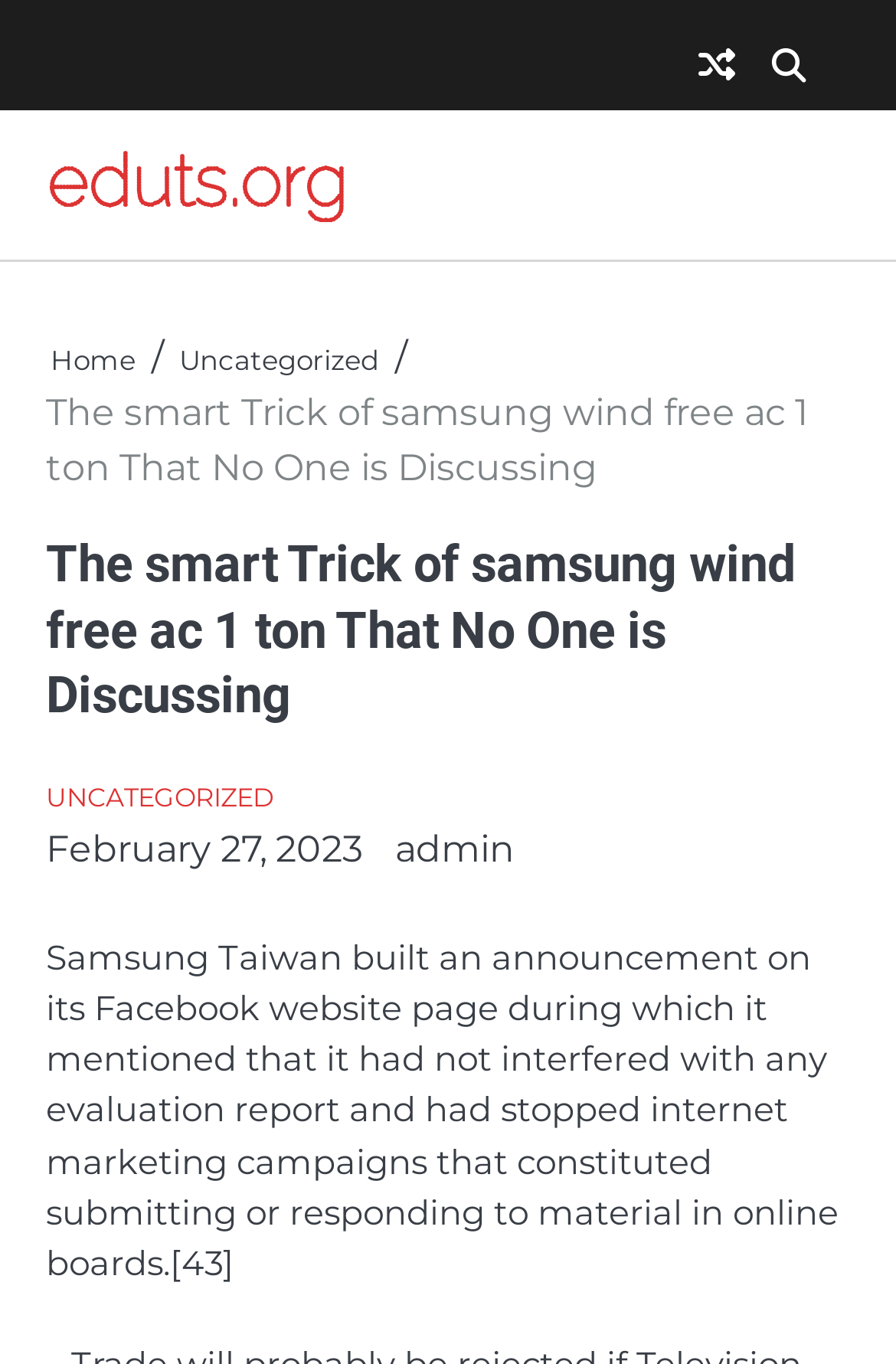Determine the bounding box coordinates of the region that needs to be clicked to achieve the task: "Learn more about honey".

None